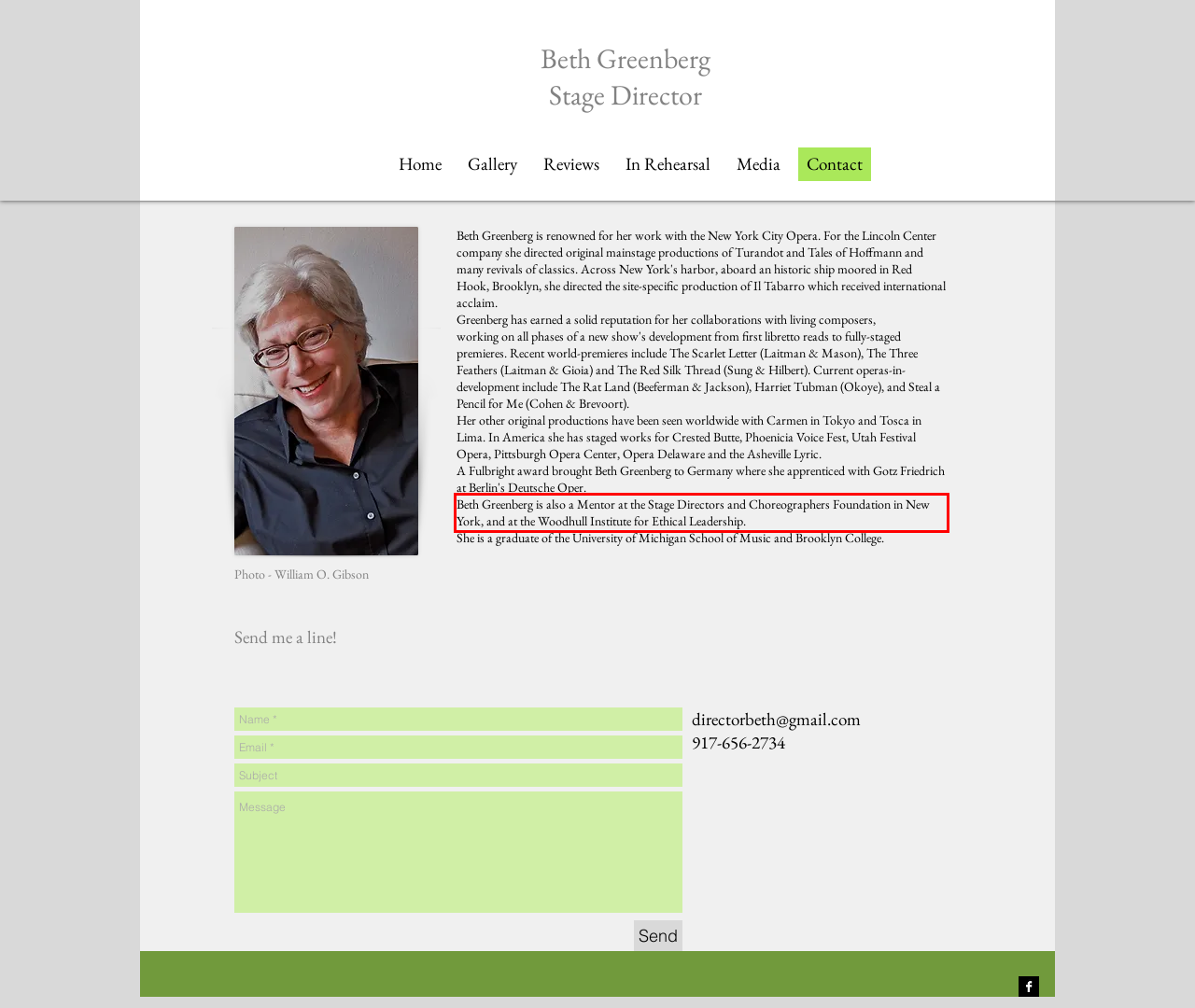Given the screenshot of a webpage, identify the red rectangle bounding box and recognize the text content inside it, generating the extracted text.

Beth Greenberg is also a Mentor at the Stage Directors and Choreographers Foundation in New York, and at the Woodhull Institute for Ethical Leadership.